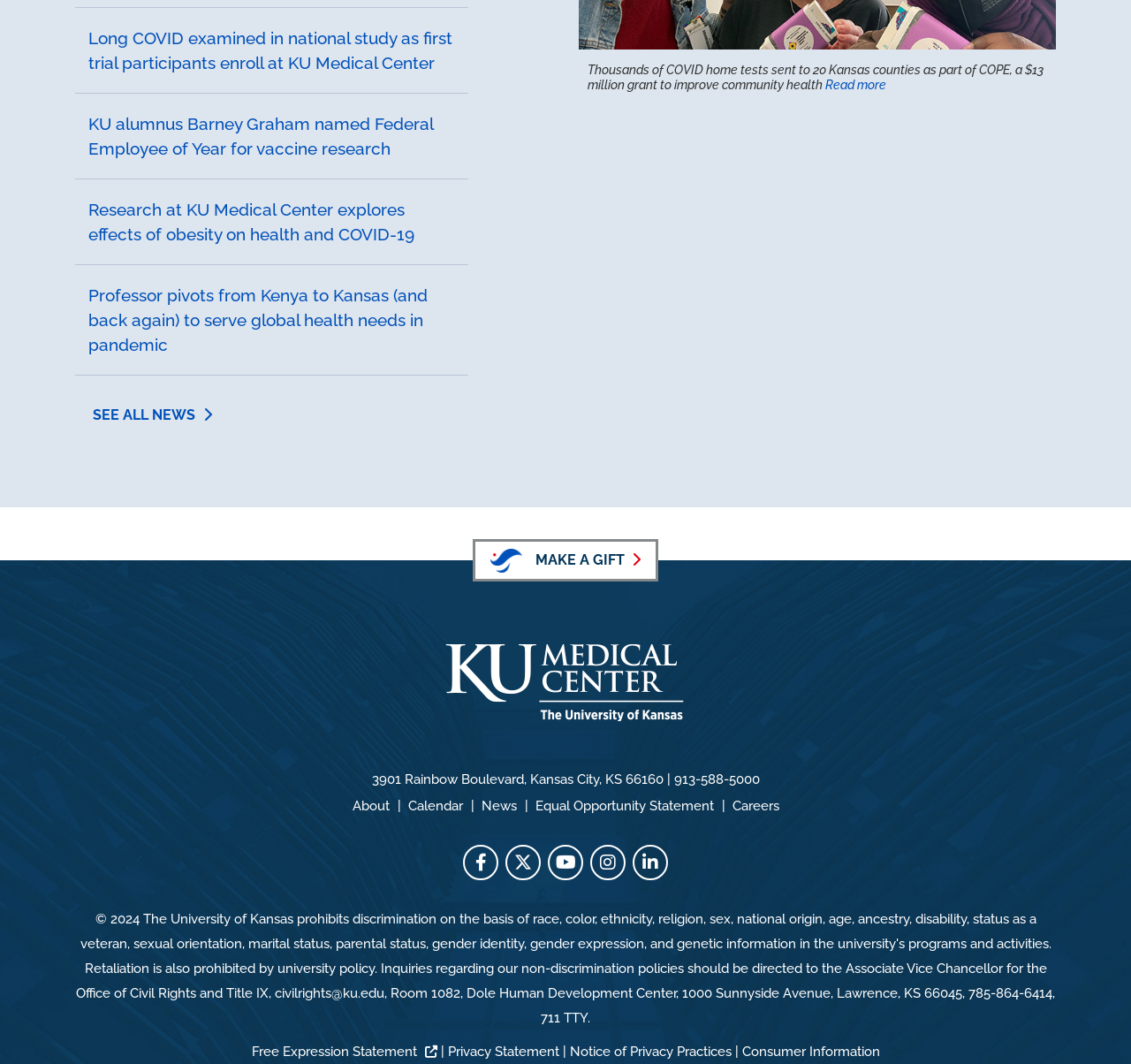Give a concise answer using only one word or phrase for this question:
What is the phone number of KU Medical Center?

913-588-5000